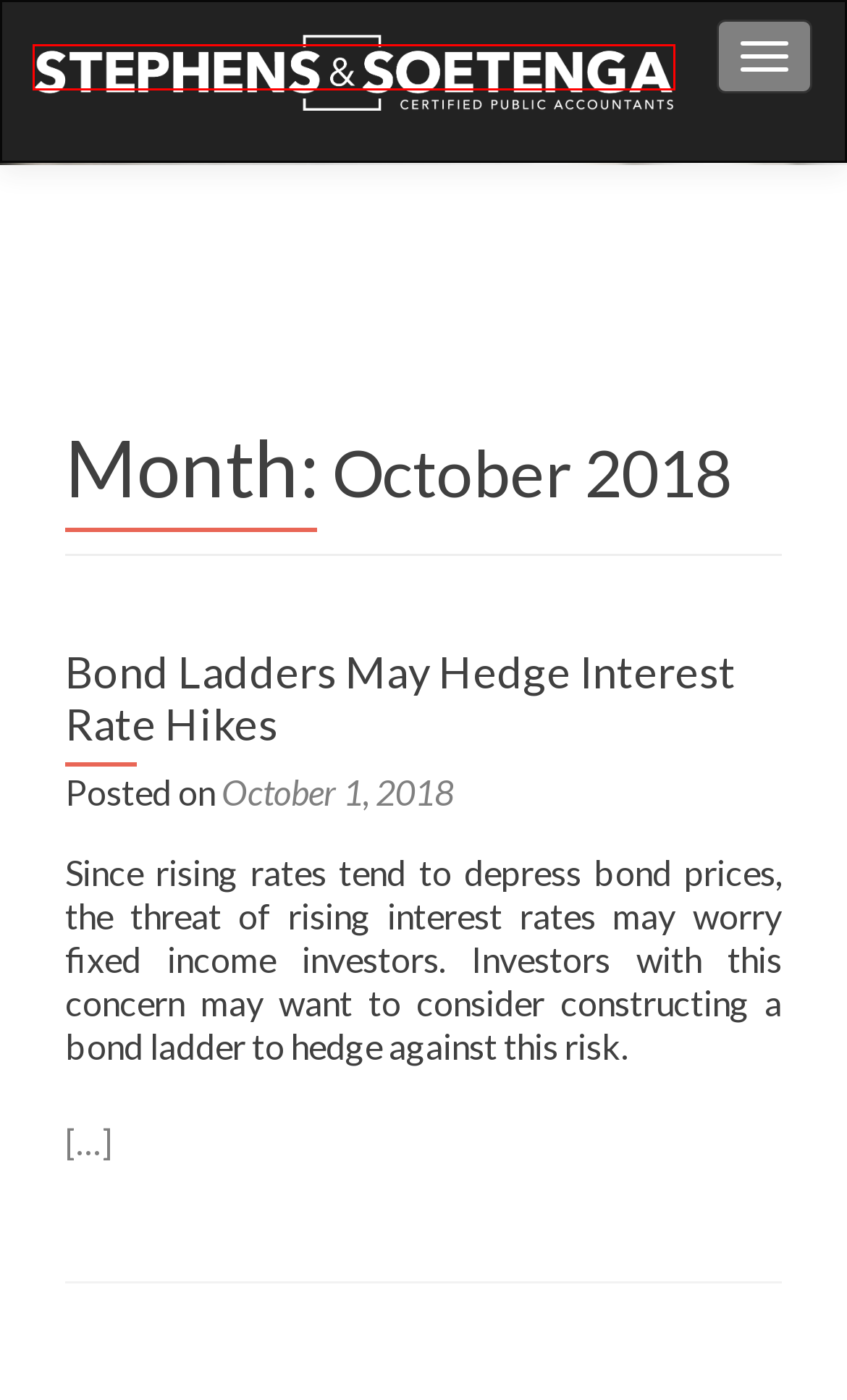Review the screenshot of a webpage that includes a red bounding box. Choose the most suitable webpage description that matches the new webpage after clicking the element within the red bounding box. Here are the candidates:
A. March 2023 – Stephens & Soetenga, CPAs
B. October 1, 2018 – Stephens & Soetenga, CPAs
C. Stephens & Soetenga, CPAs
D. September 2023 – Stephens & Soetenga, CPAs
E. June 2018 – Stephens & Soetenga, CPAs
F. March 2024 – Stephens & Soetenga, CPAs
G. February 2020 – Stephens & Soetenga, CPAs
H. Bond Ladders May Hedge Interest Rate Hikes – Stephens & Soetenga, CPAs

C